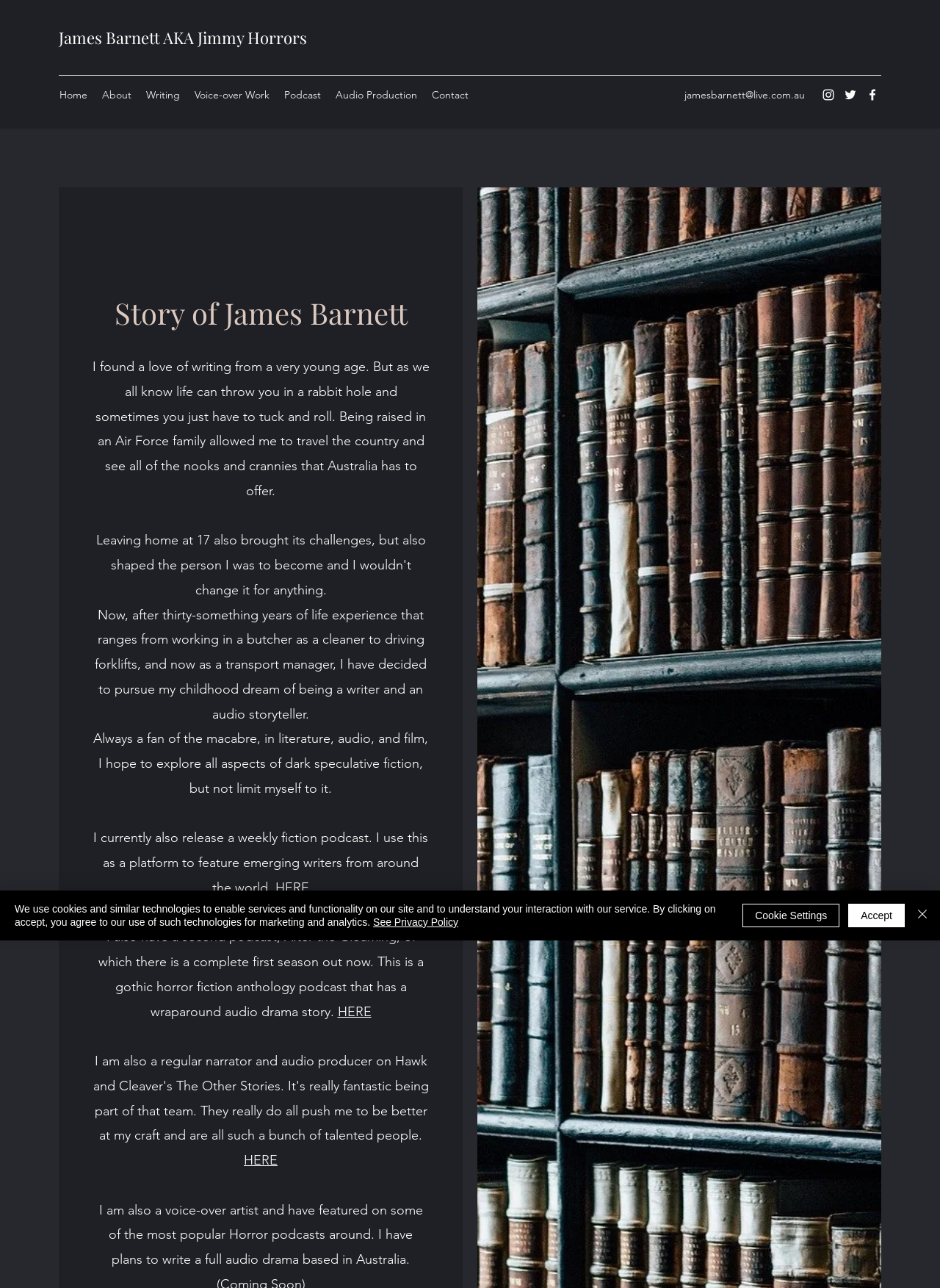Respond to the question below with a single word or phrase:
What is the theme of James Barnett's writing?

Dark speculative fiction